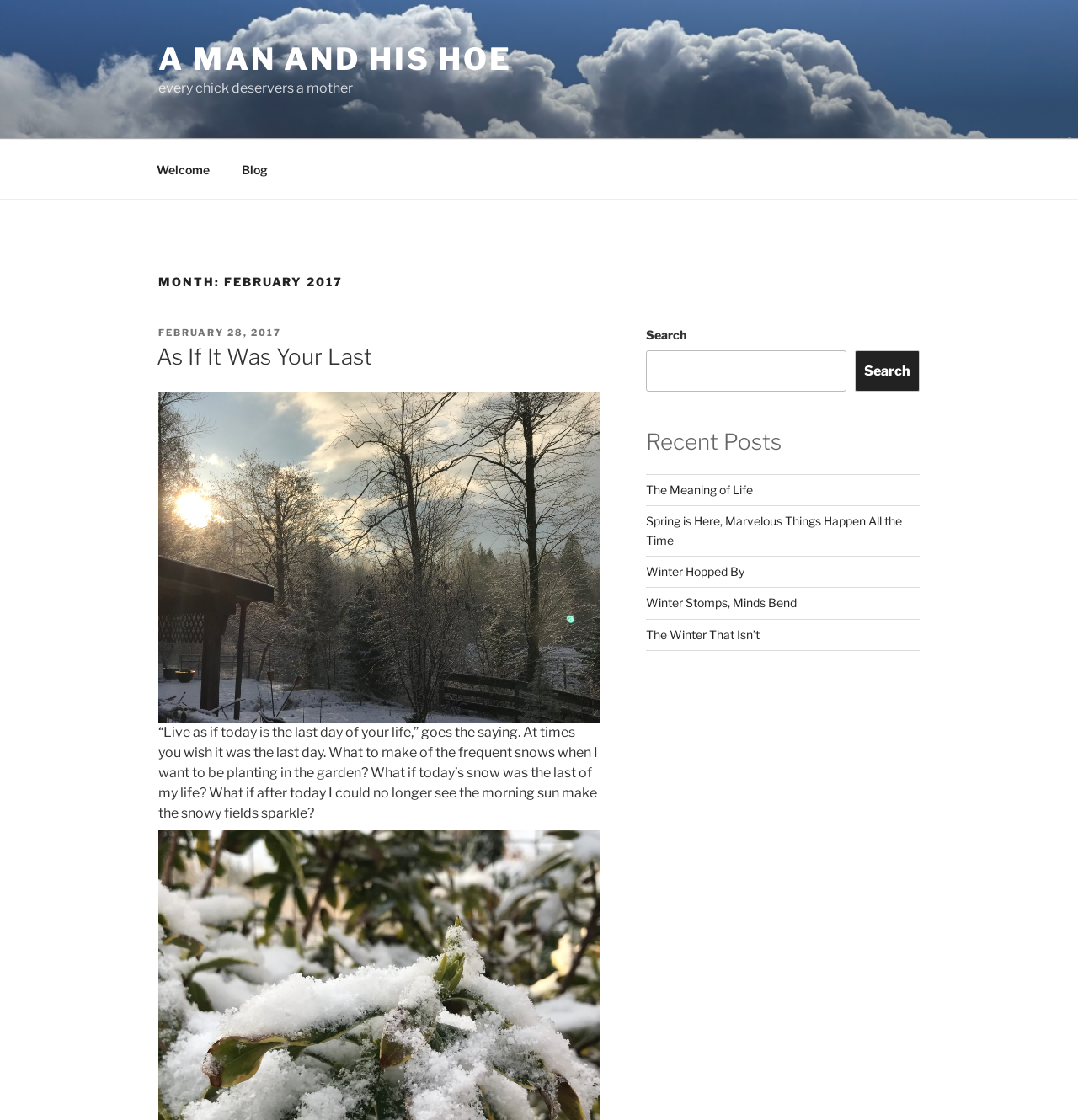How many recent posts are listed?
Please answer the question as detailed as possible based on the image.

In the blog sidebar, there is a section titled 'Recent Posts' with bounding box coordinates [0.599, 0.381, 0.853, 0.408]. Under this section, I counted 5 recent post links, namely 'The Meaning of Life', 'Spring is Here, Marvelous Things Happen All the Time', 'Winter Hopped By', 'Winter Stomps, Minds Bend', and 'The Winter That Isn’t'.